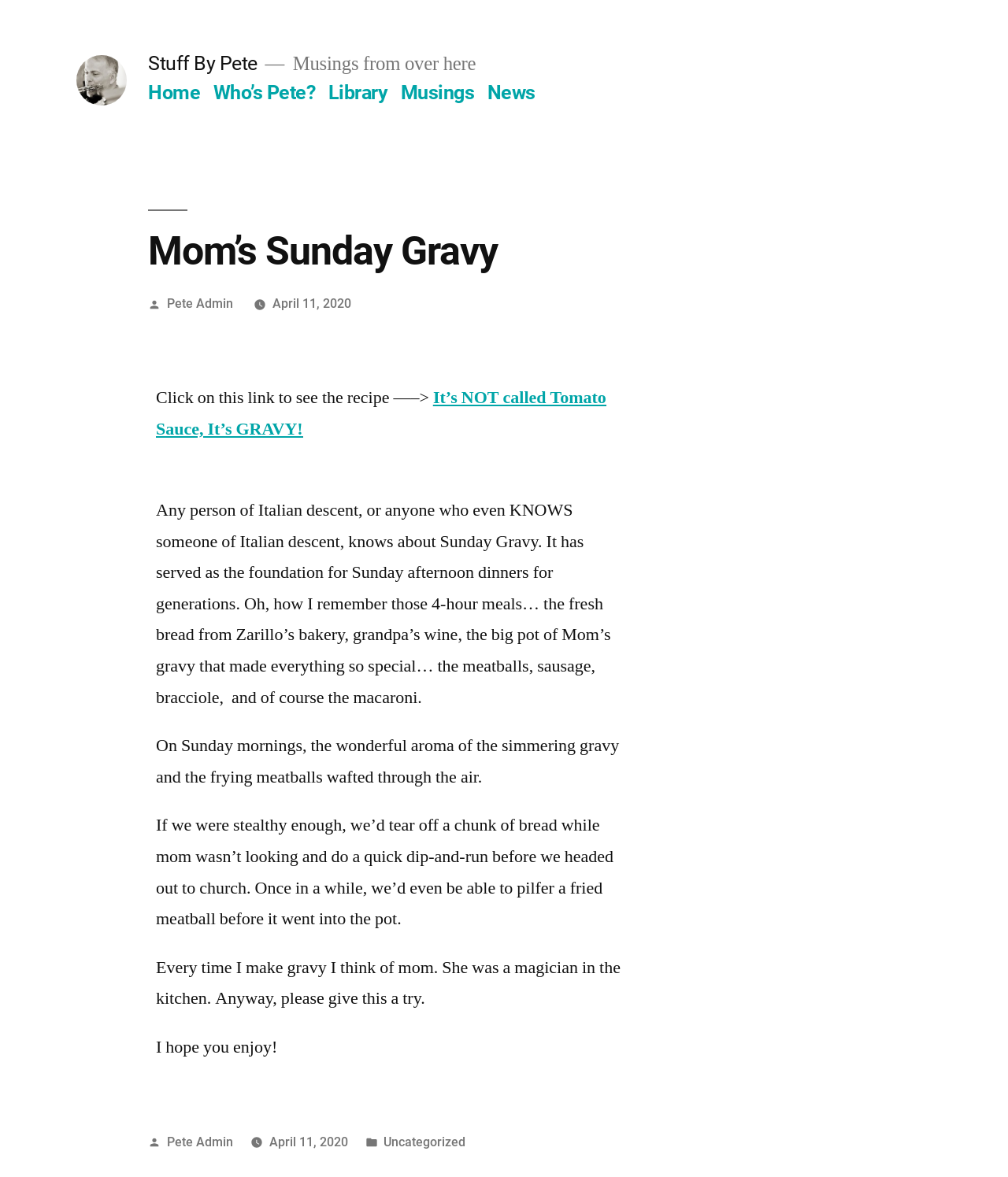What is the date of the article?
Using the image, respond with a single word or phrase.

April 11, 2020